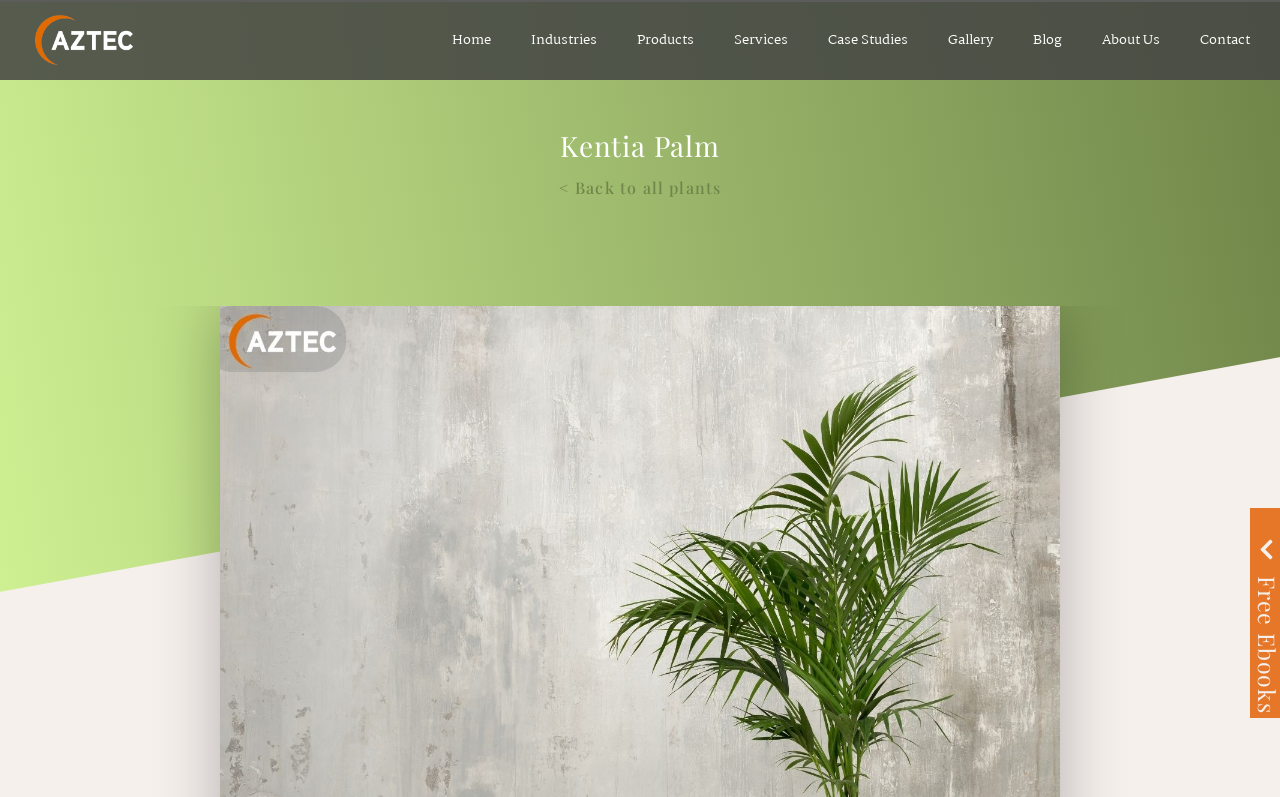Please determine the bounding box coordinates for the element with the description: "Services".

[0.558, 0.029, 0.631, 0.072]